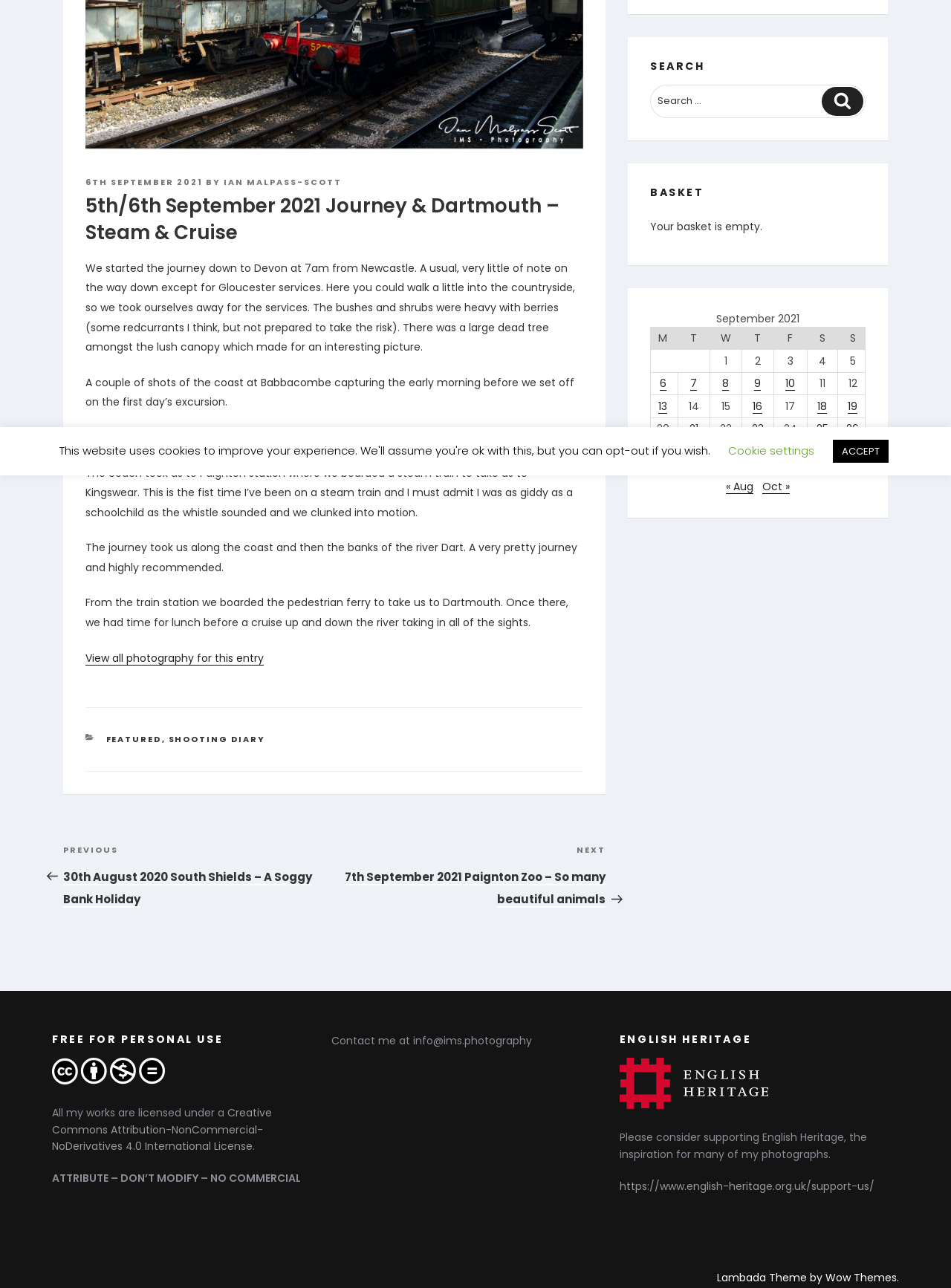Given the element description parent_node: Search name="s" placeholder="Search …", specify the bounding box coordinates of the corresponding UI element in the format (top-left x, top-left y, bottom-right x, bottom-right y). All values must be between 0 and 1.

[0.684, 0.066, 0.91, 0.092]